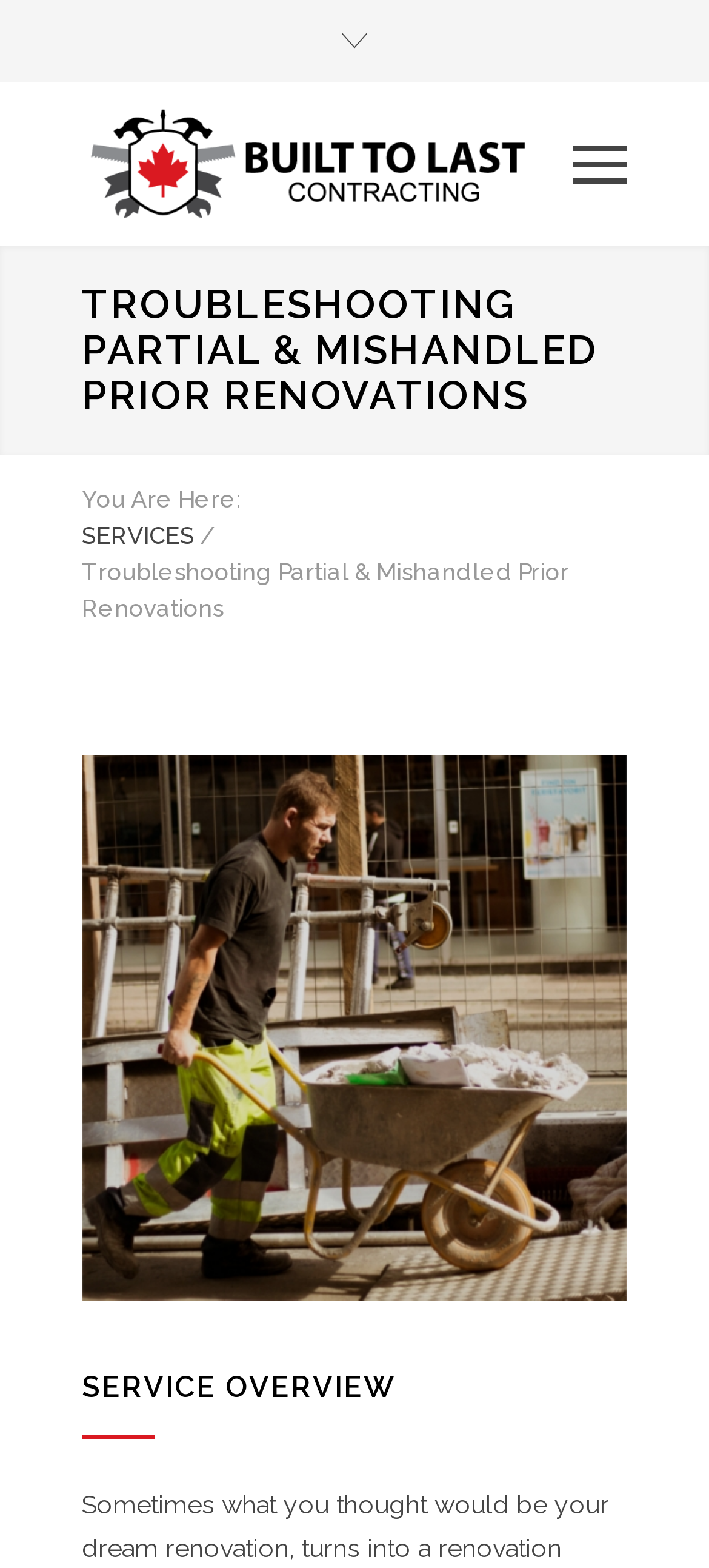Using the provided description: "title="Built To Last Contracting"", find the bounding box coordinates of the corresponding UI element. The output should be four float numbers between 0 and 1, in the format [left, top, right, bottom].

[0.115, 0.064, 0.808, 0.145]